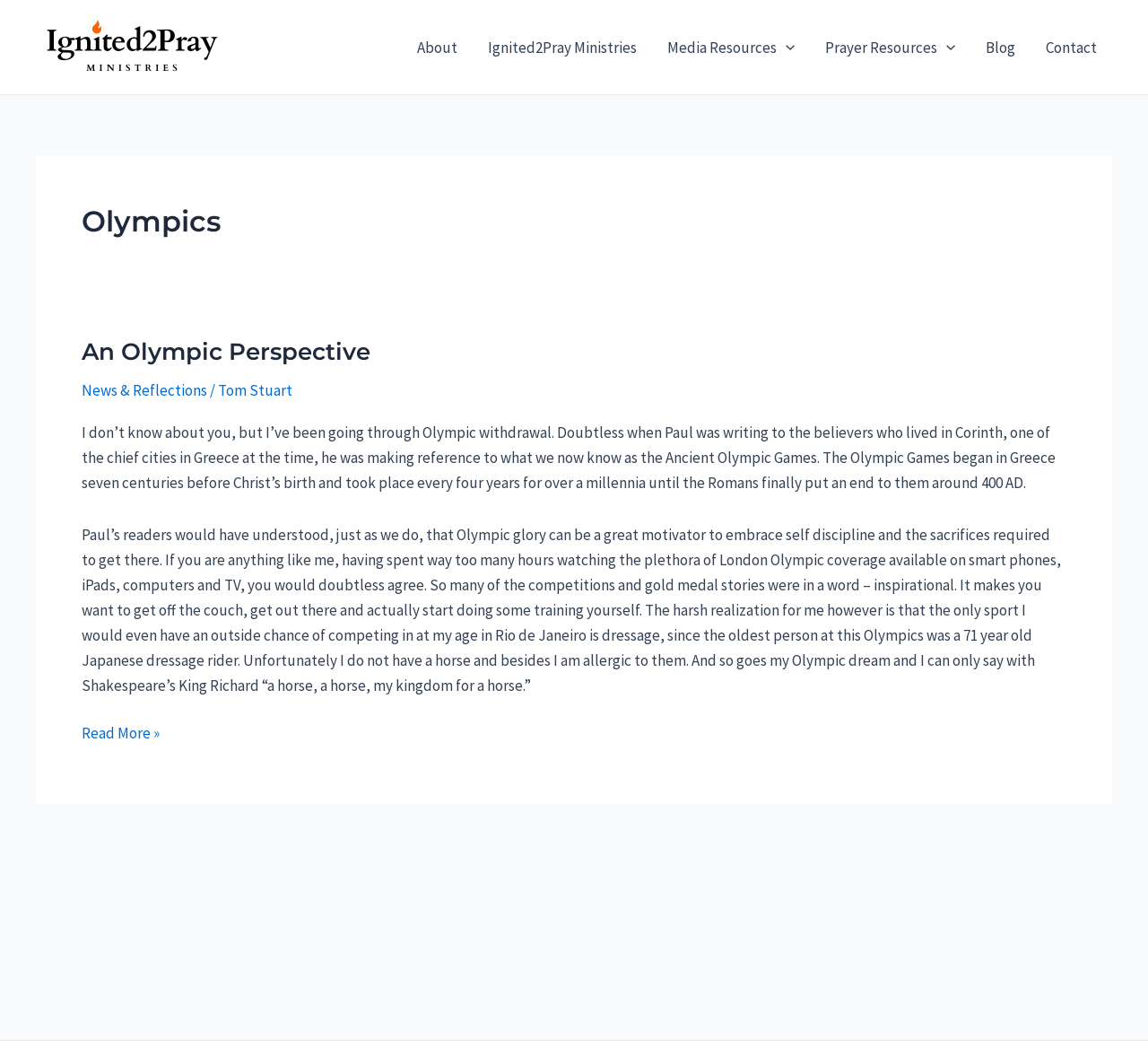Please identify the coordinates of the bounding box that should be clicked to fulfill this instruction: "Read more about An Olympic Perspective".

[0.071, 0.688, 0.139, 0.712]